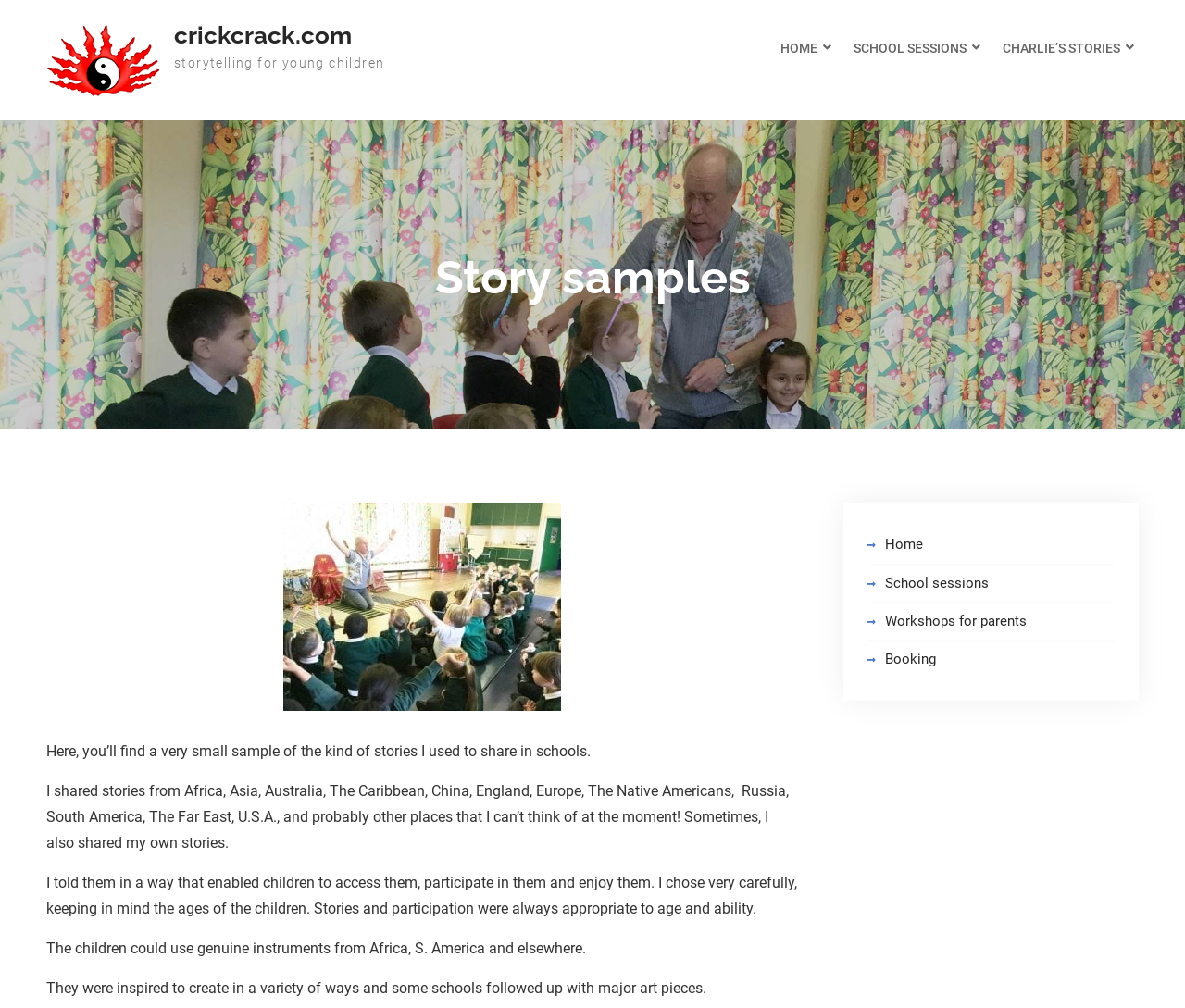Predict the bounding box coordinates of the area that should be clicked to accomplish the following instruction: "read story samples". The bounding box coordinates should consist of four float numbers between 0 and 1, i.e., [left, top, right, bottom].

[0.039, 0.24, 0.961, 0.309]